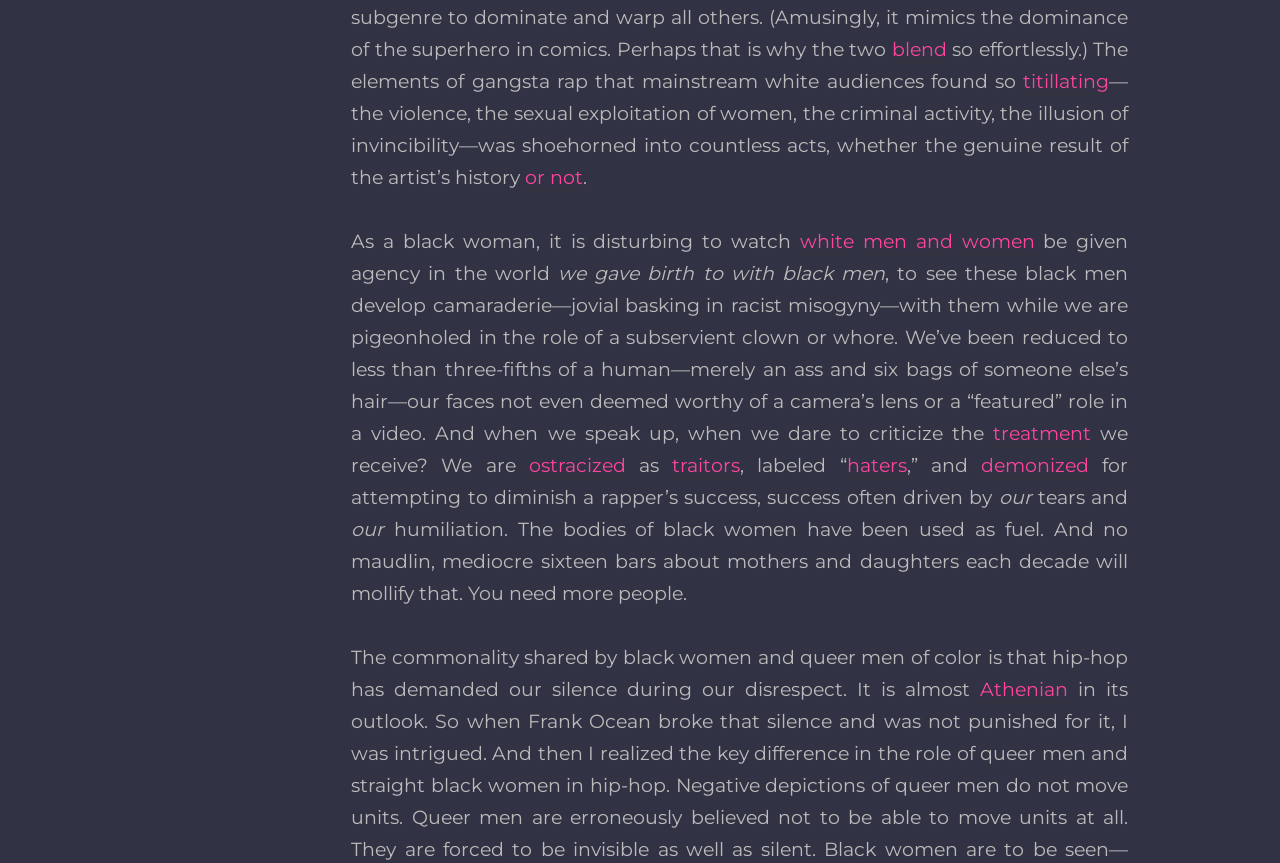Utilize the details in the image to give a detailed response to the question: What is the author's tone in the text?

The author's tone in the text is one of anger and criticism towards the rap music industry and its treatment of black women. The text is written in a passionate and emotive style, with the author expressing their frustration and disappointment at the way black women are portrayed and treated.